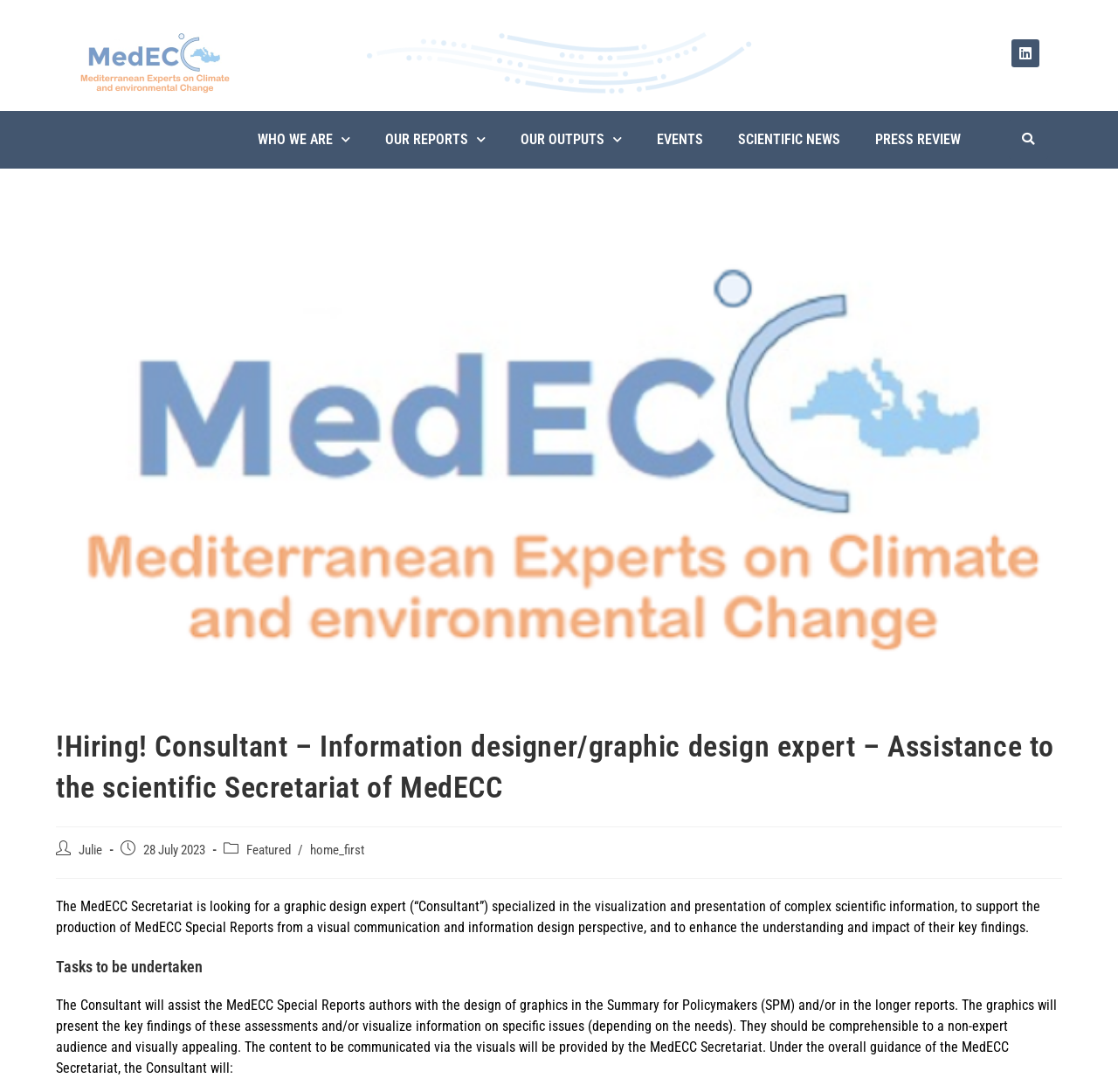Provide a brief response to the question using a single word or phrase: 
What is the purpose of the graphics?

Present key findings